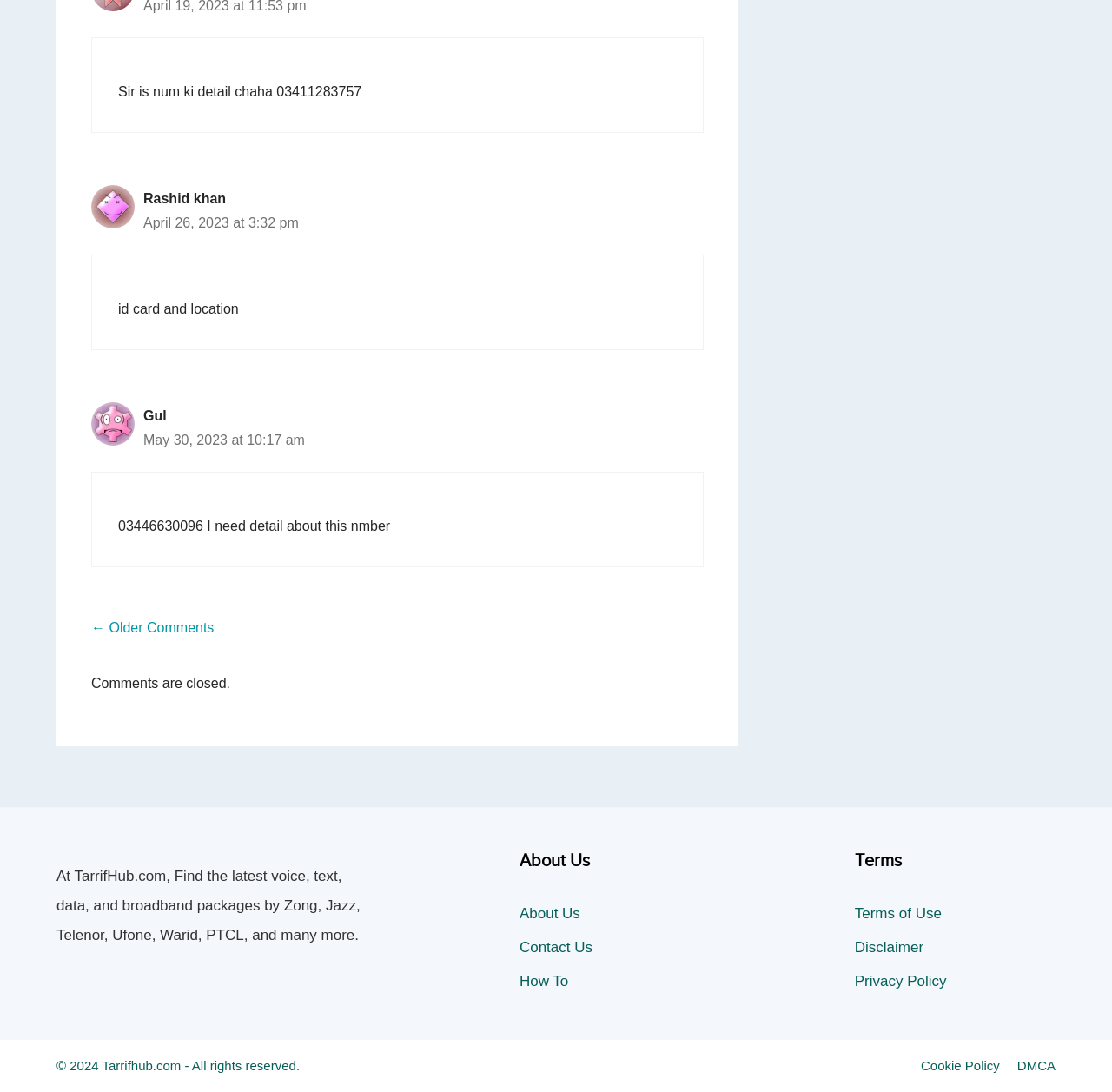Please determine the bounding box coordinates of the clickable area required to carry out the following instruction: "Check terms of use". The coordinates must be four float numbers between 0 and 1, represented as [left, top, right, bottom].

[0.769, 0.829, 0.847, 0.844]